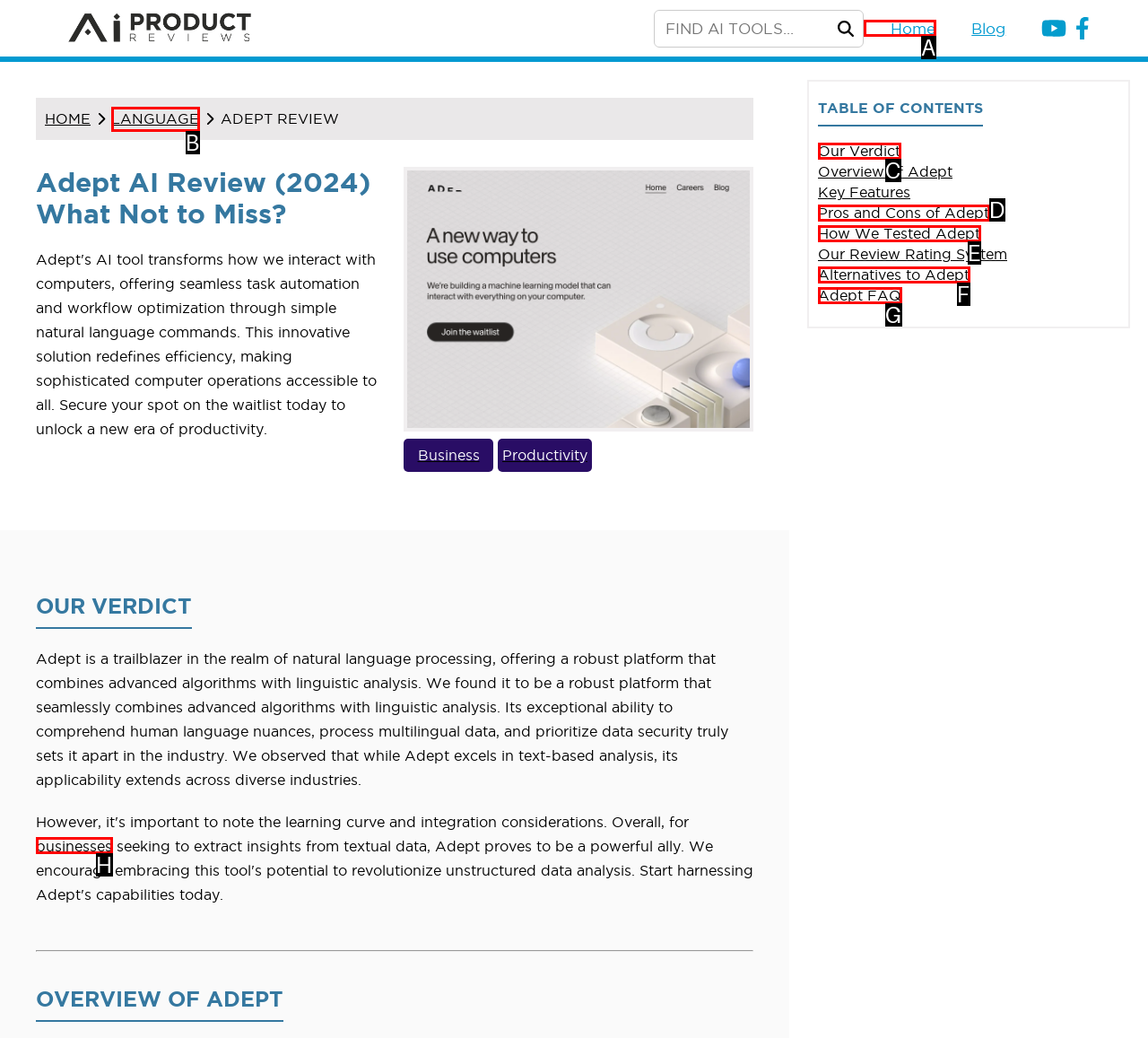Identify the letter corresponding to the UI element that matches this description: How We Tested Adept
Answer using only the letter from the provided options.

E